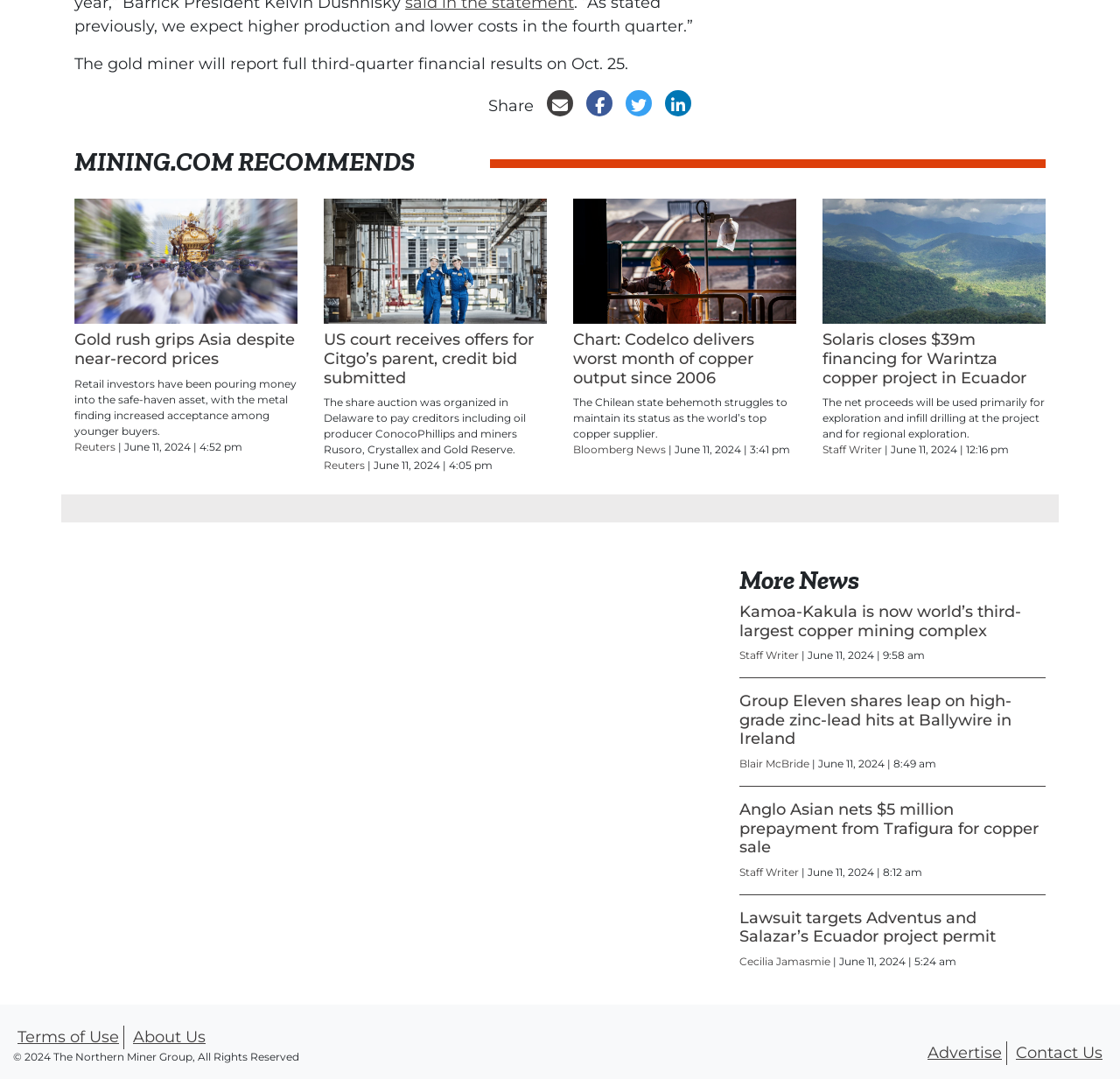Find the bounding box coordinates of the clickable area that will achieve the following instruction: "Search for products".

None